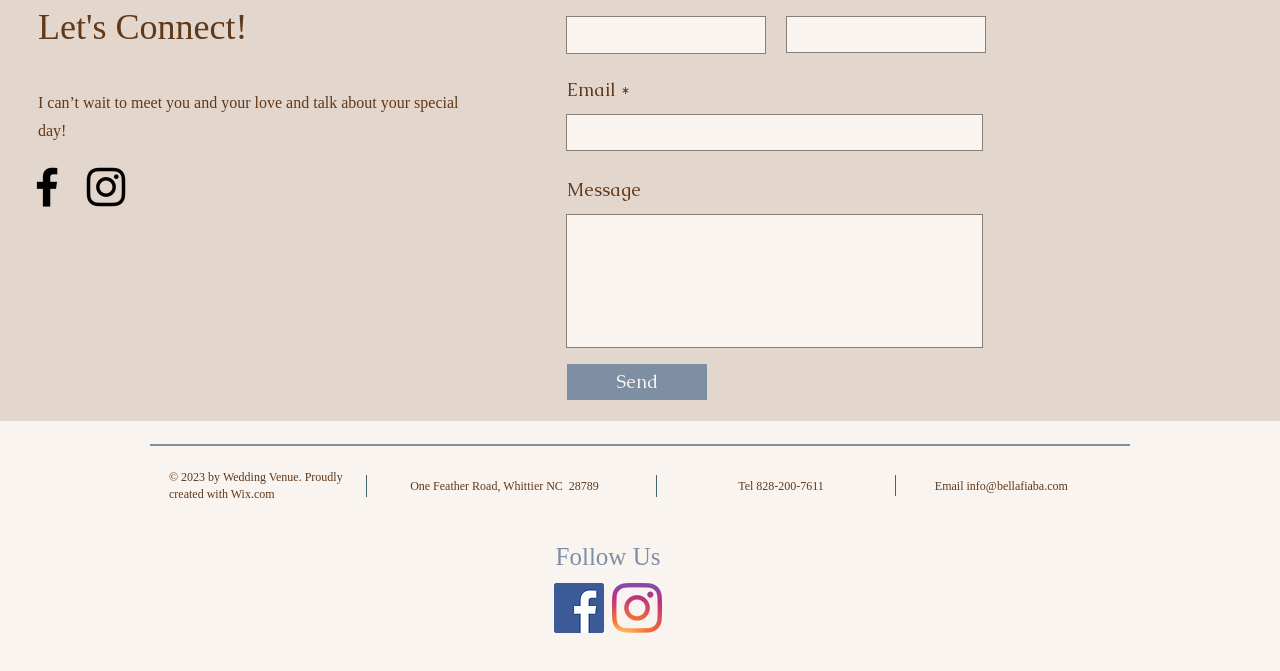Provide the bounding box coordinates for the UI element that is described by this text: "parent_node: Message". The coordinates should be in the form of four float numbers between 0 and 1: [left, top, right, bottom].

[0.442, 0.319, 0.768, 0.519]